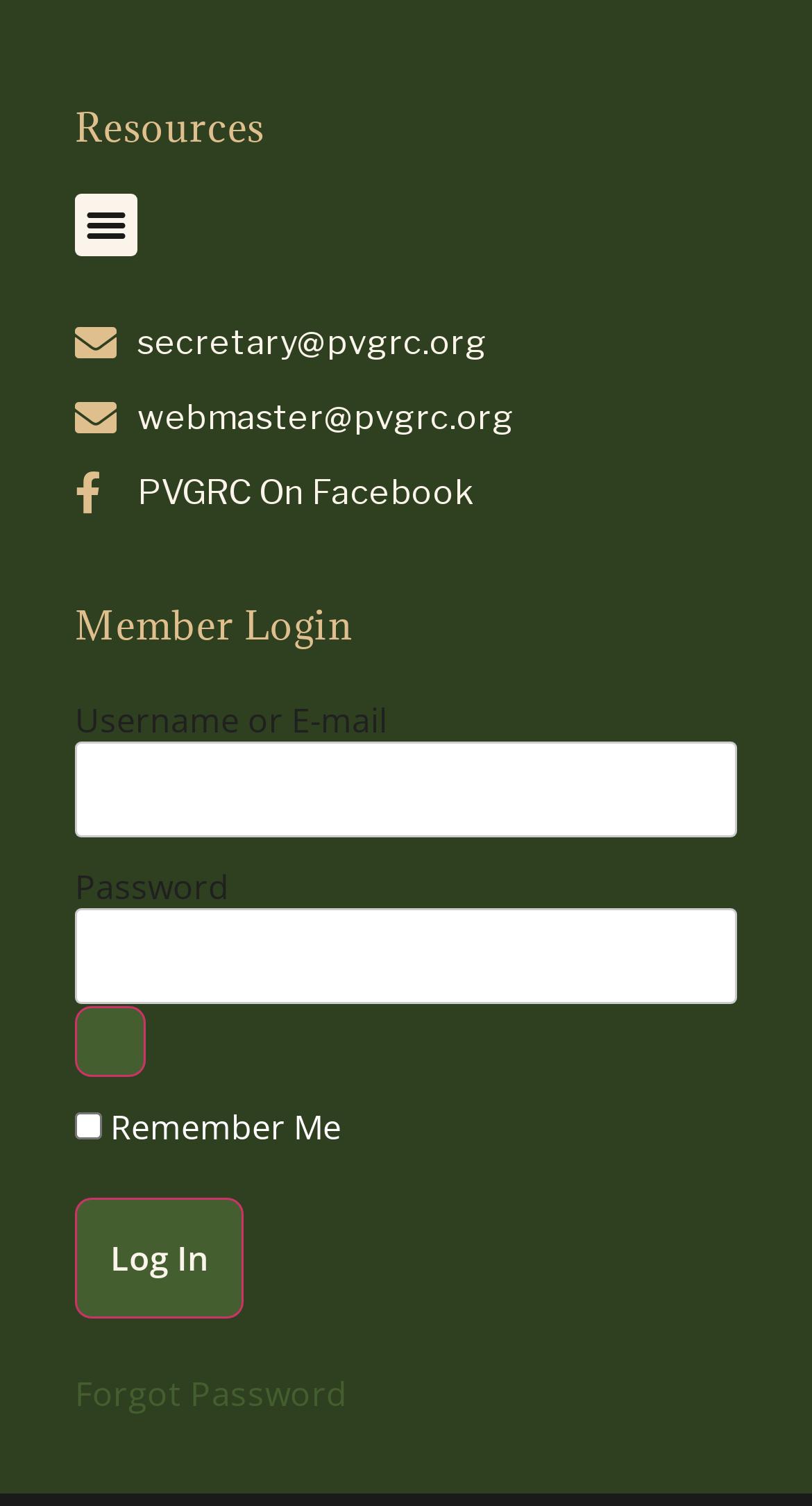Observe the image and answer the following question in detail: What is the purpose of the 'Forgot Password' link?

The 'Forgot Password' link is located below the login form, and its purpose is to allow users who have forgotten their password to reset it, so they can regain access to their account.